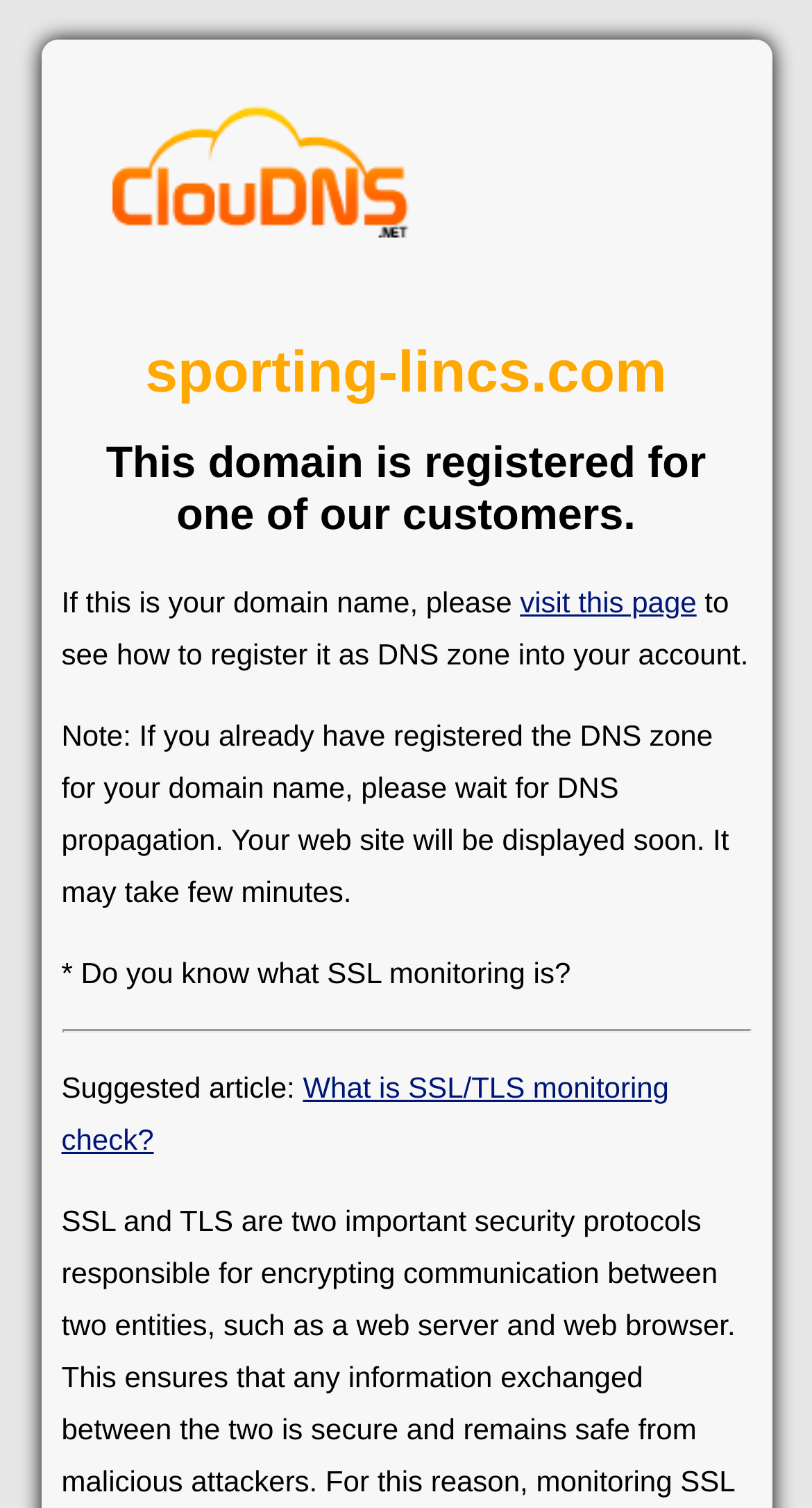What is the purpose of the webpage?
Identify the answer in the screenshot and reply with a single word or phrase.

domain registration and DNS setup